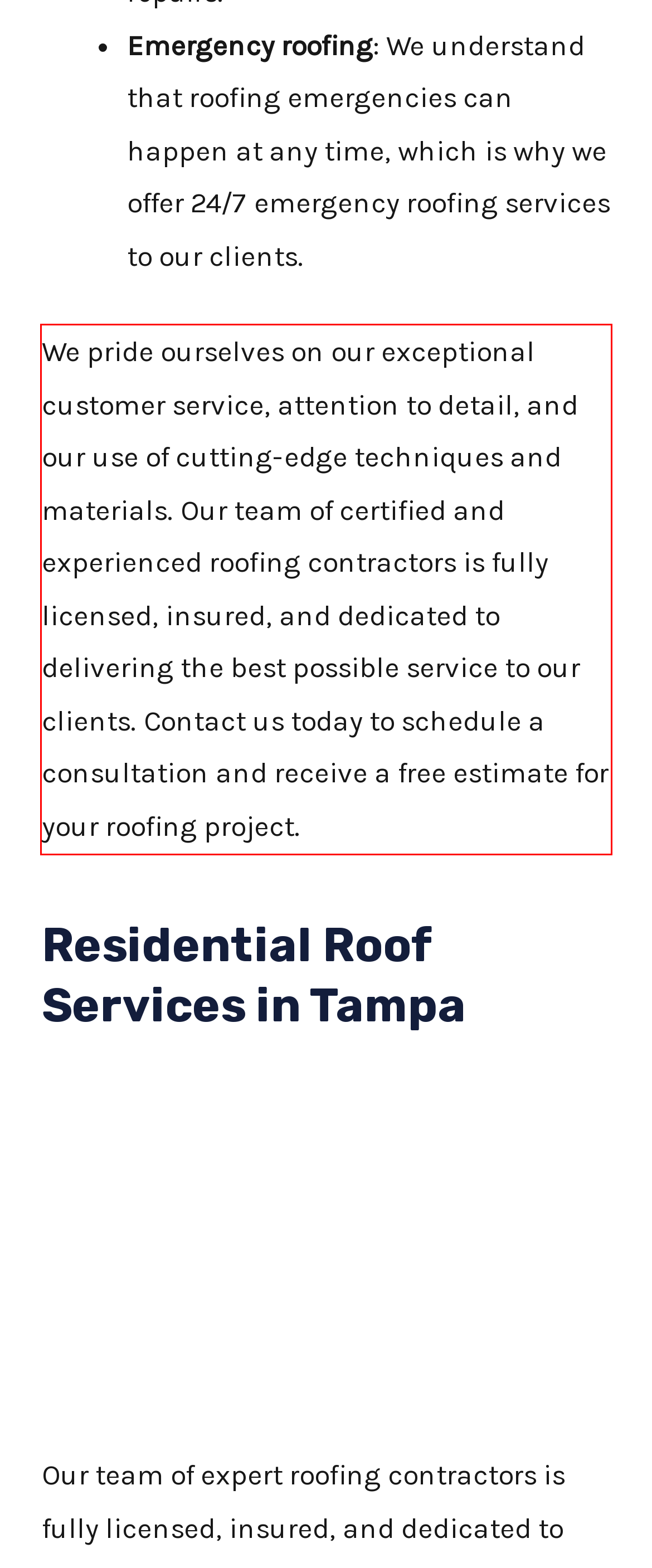Given a webpage screenshot, identify the text inside the red bounding box using OCR and extract it.

We pride ourselves on our exceptional customer service, attention to detail, and our use of cutting-edge techniques and materials. Our team of certified and experienced roofing contractors is fully licensed, insured, and dedicated to delivering the best possible service to our clients. Contact us today to schedule a consultation and receive a free estimate for your roofing project.